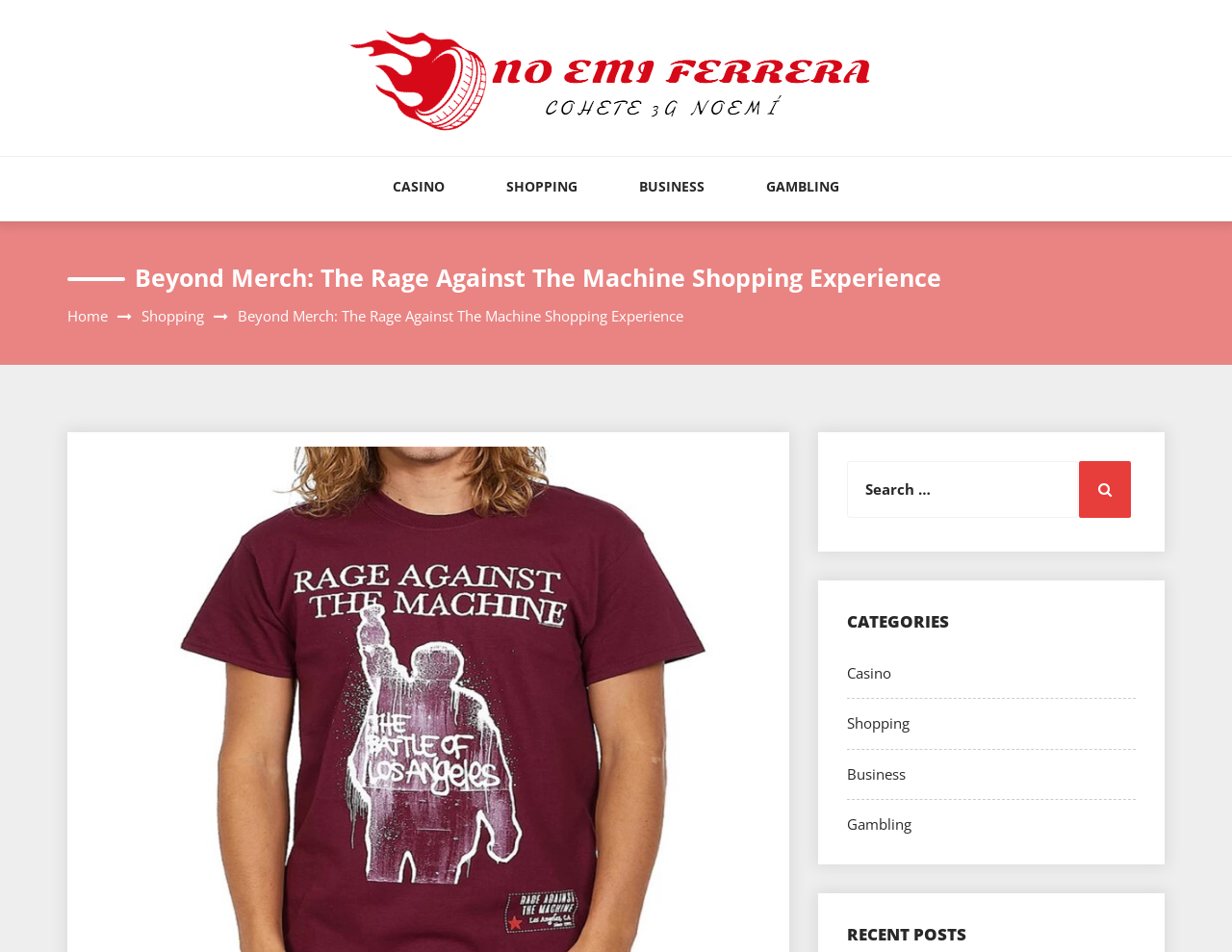How many categories are there?
Look at the image and answer the question using a single word or phrase.

4